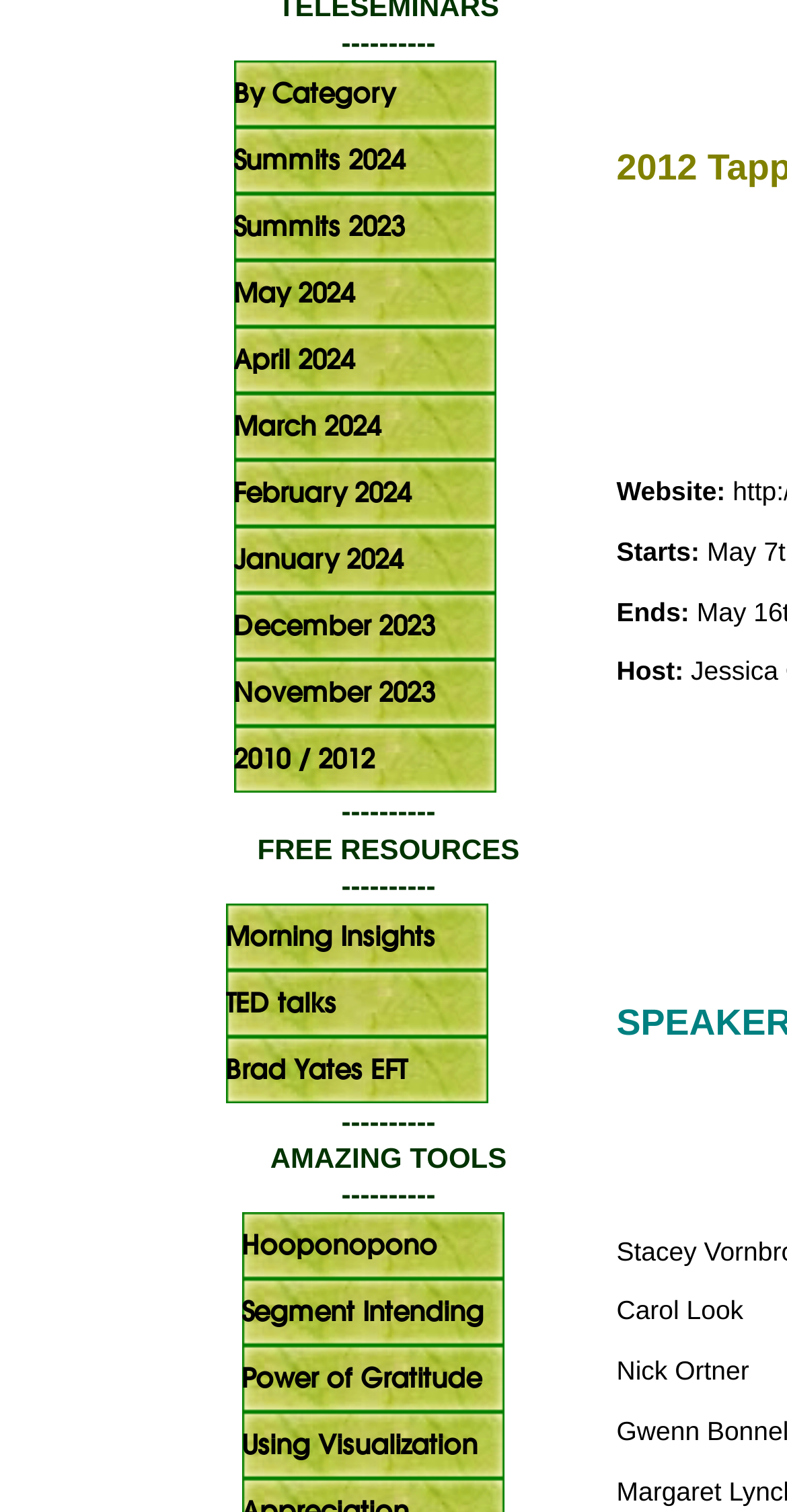Extract the bounding box coordinates for the described element: "Home". The coordinates should be represented as four float numbers between 0 and 1: [left, top, right, bottom].

None